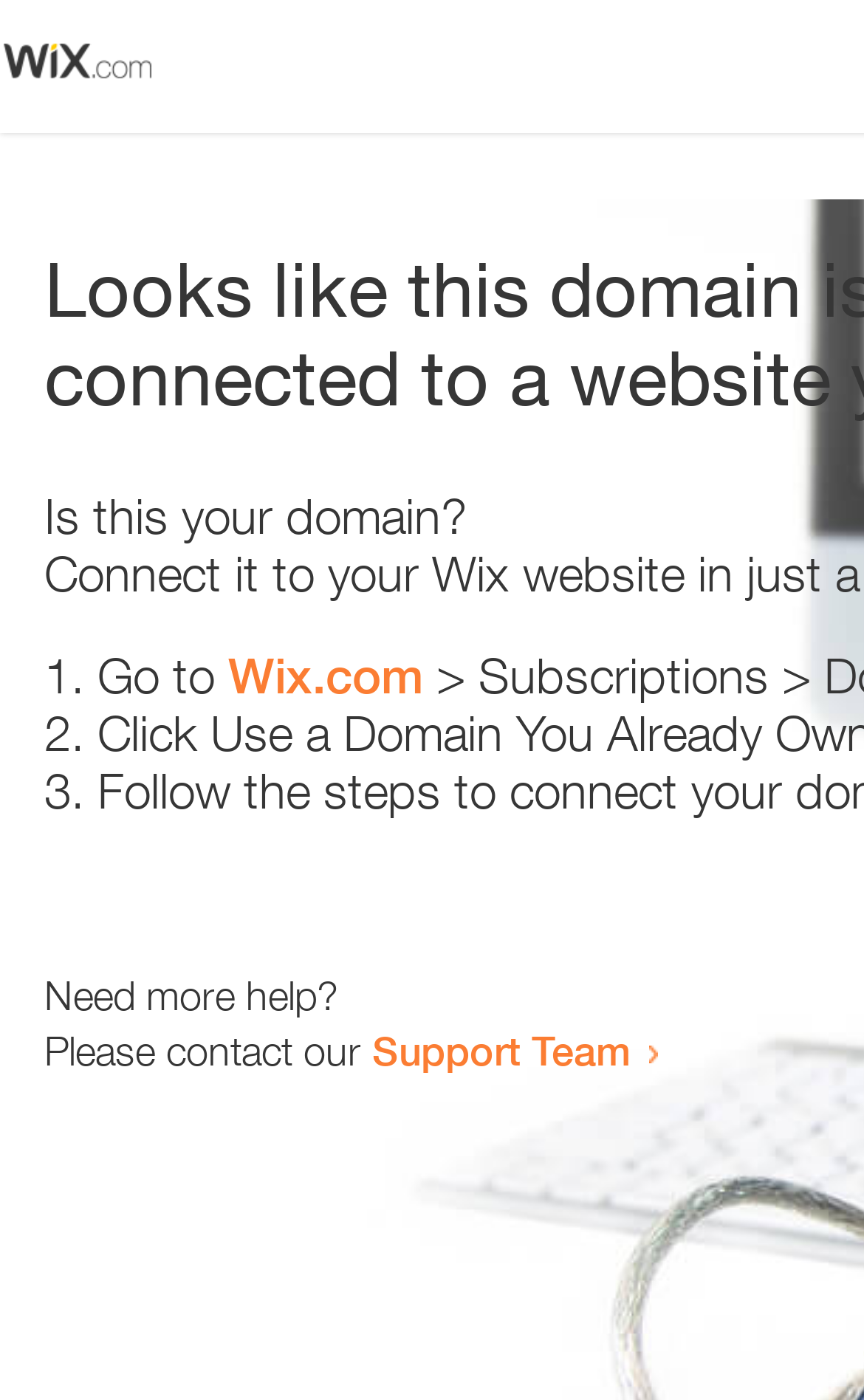Please answer the following question using a single word or phrase: How many steps are provided to resolve the error?

3